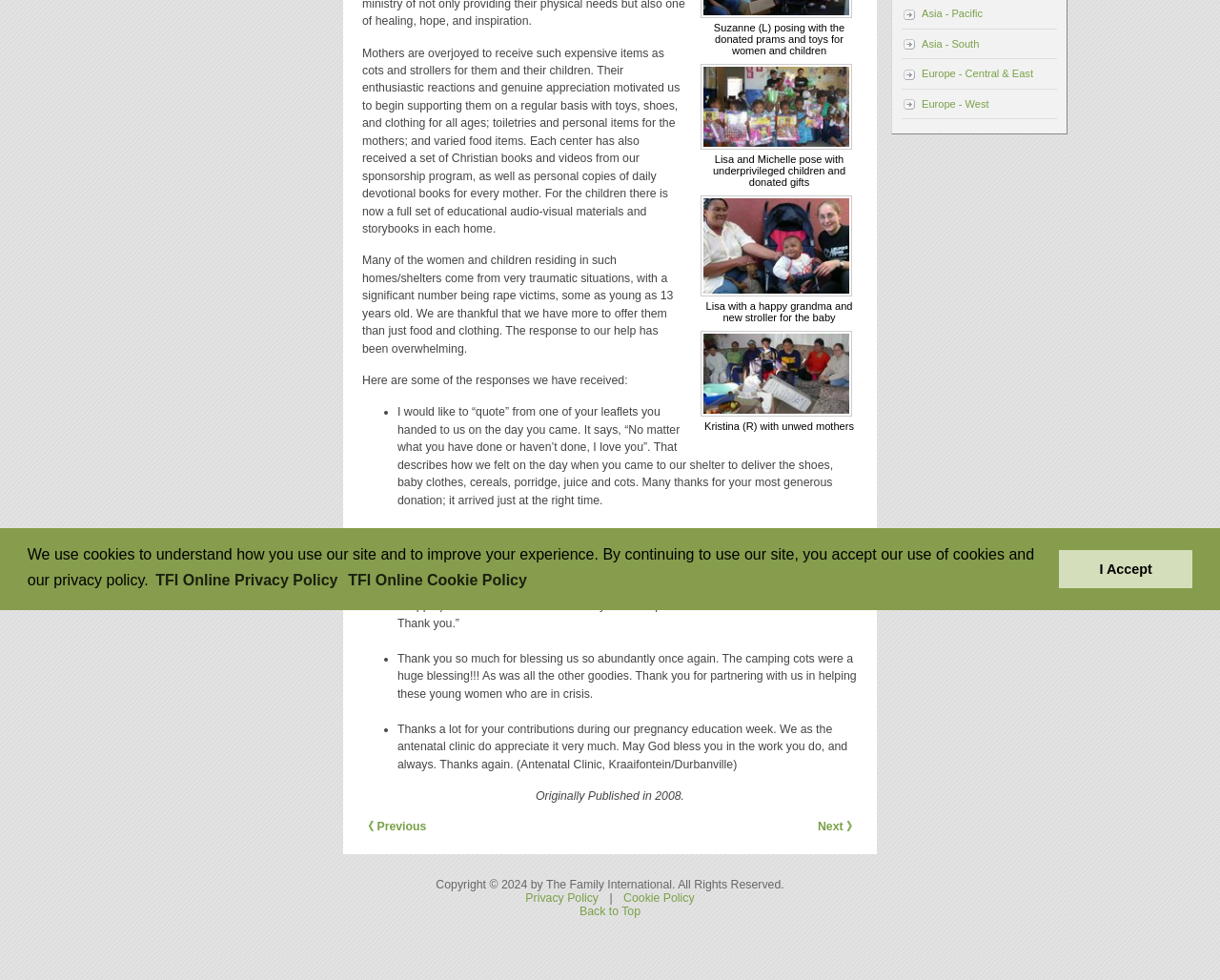Bounding box coordinates should be provided in the format (top-left x, top-left y, bottom-right x, bottom-right y) with all values between 0 and 1. Identify the bounding box for this UI element: Europe - West

[0.739, 0.091, 0.866, 0.121]